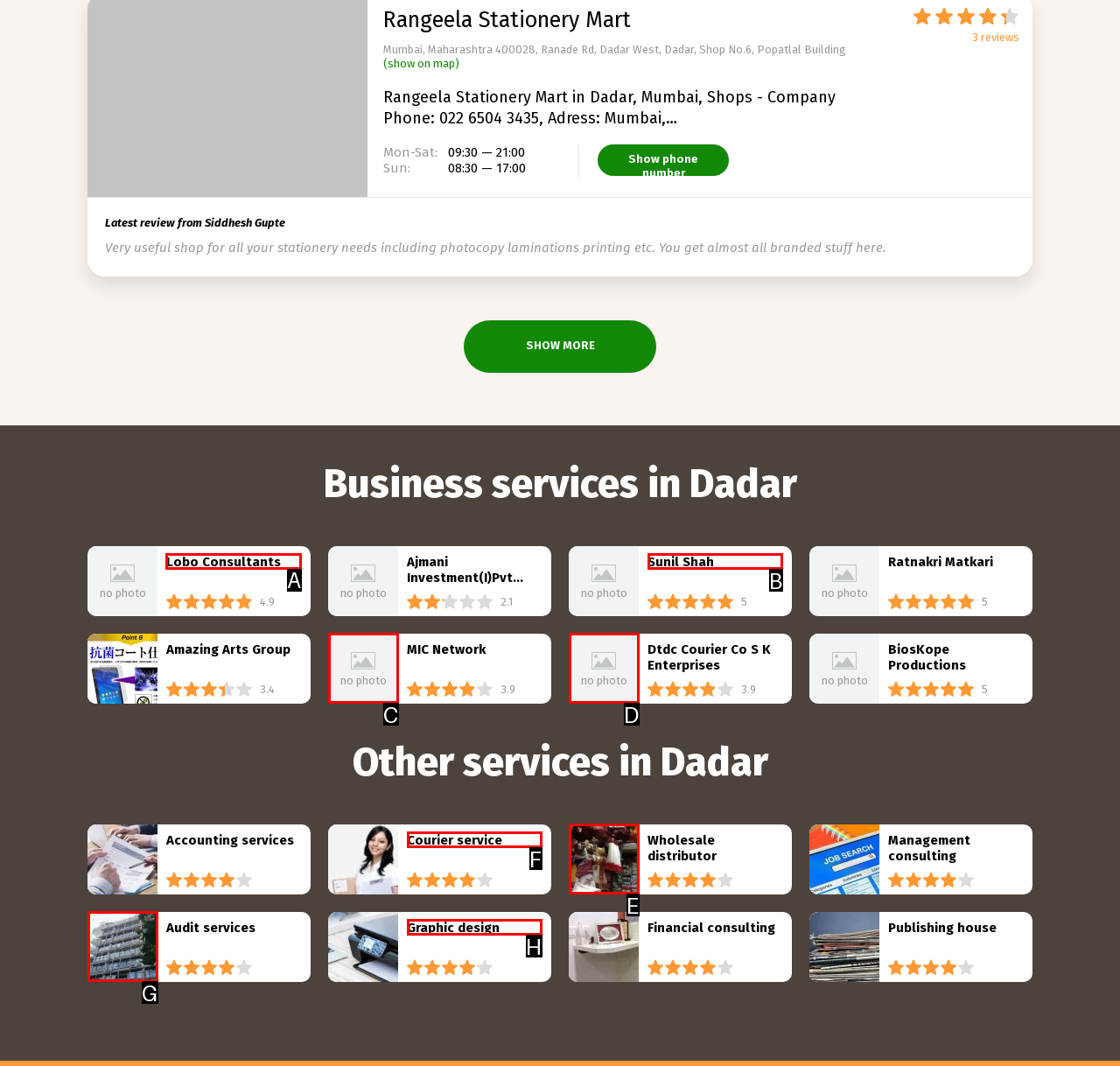Identify the HTML element to click to fulfill this task: View Lobo Consultants' profile
Answer with the letter from the given choices.

A